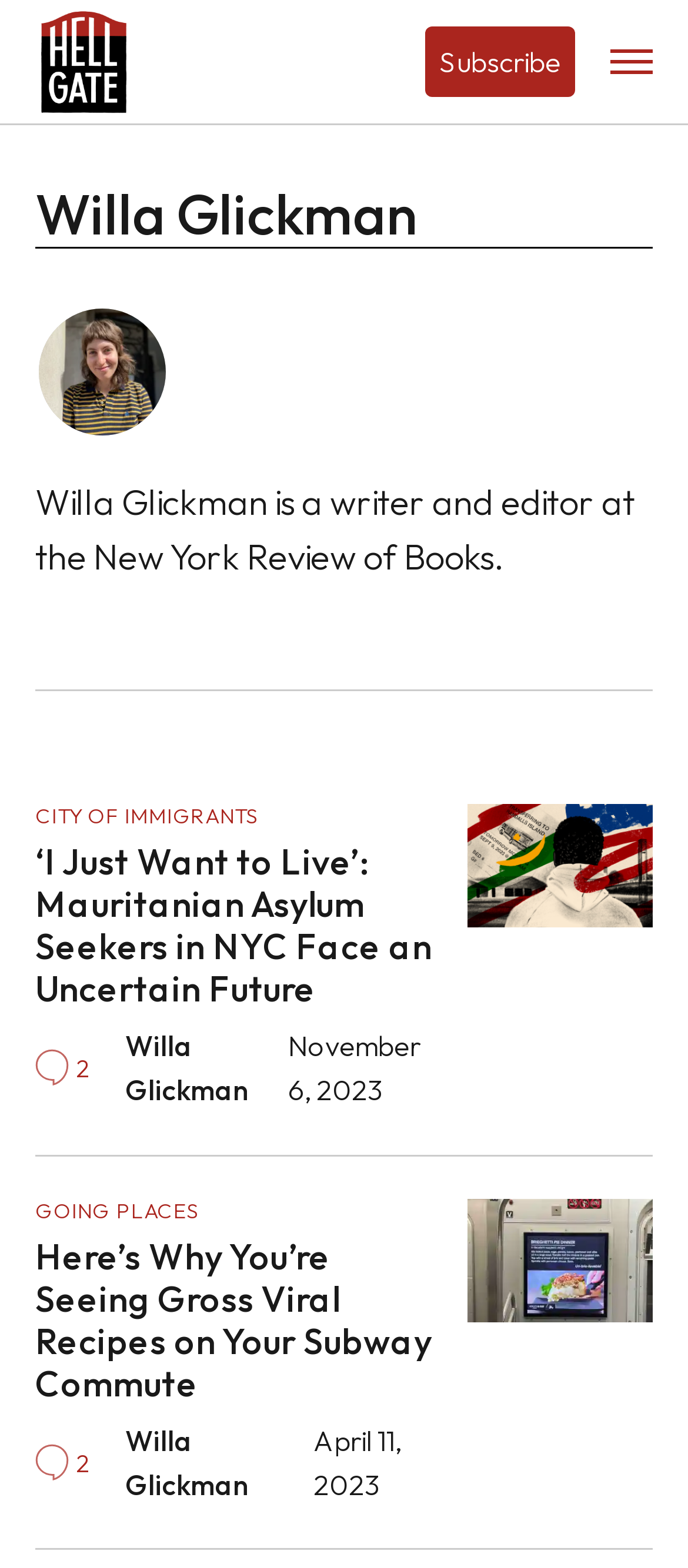Respond with a single word or short phrase to the following question: 
What is the title of the article about Mauritanian asylum seekers?

‘I Just Want to Live’: Mauritanian Asylum Seekers in NYC Face an Uncertain Future